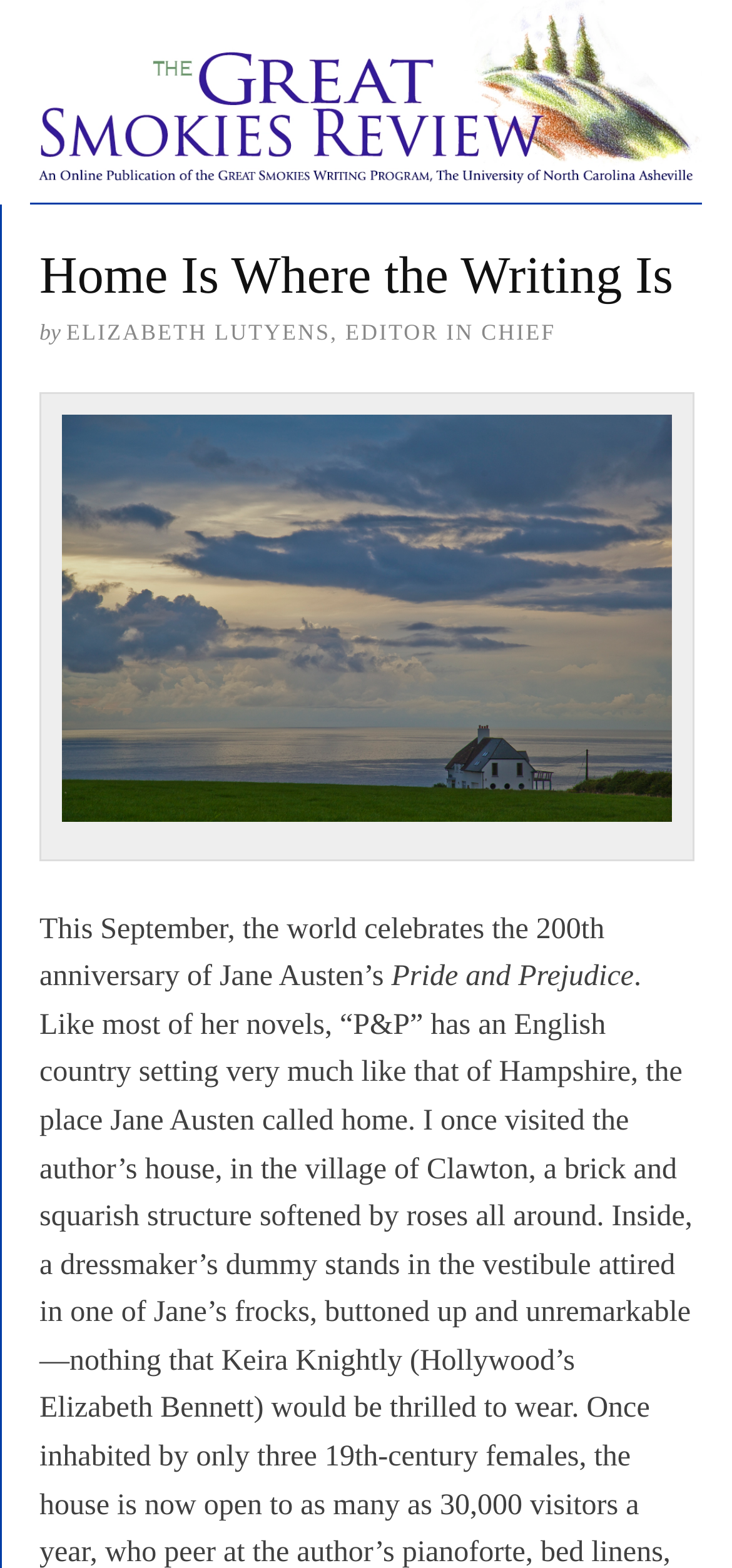Identify and provide the text content of the webpage's primary headline.

Home Is Where the Writing Is